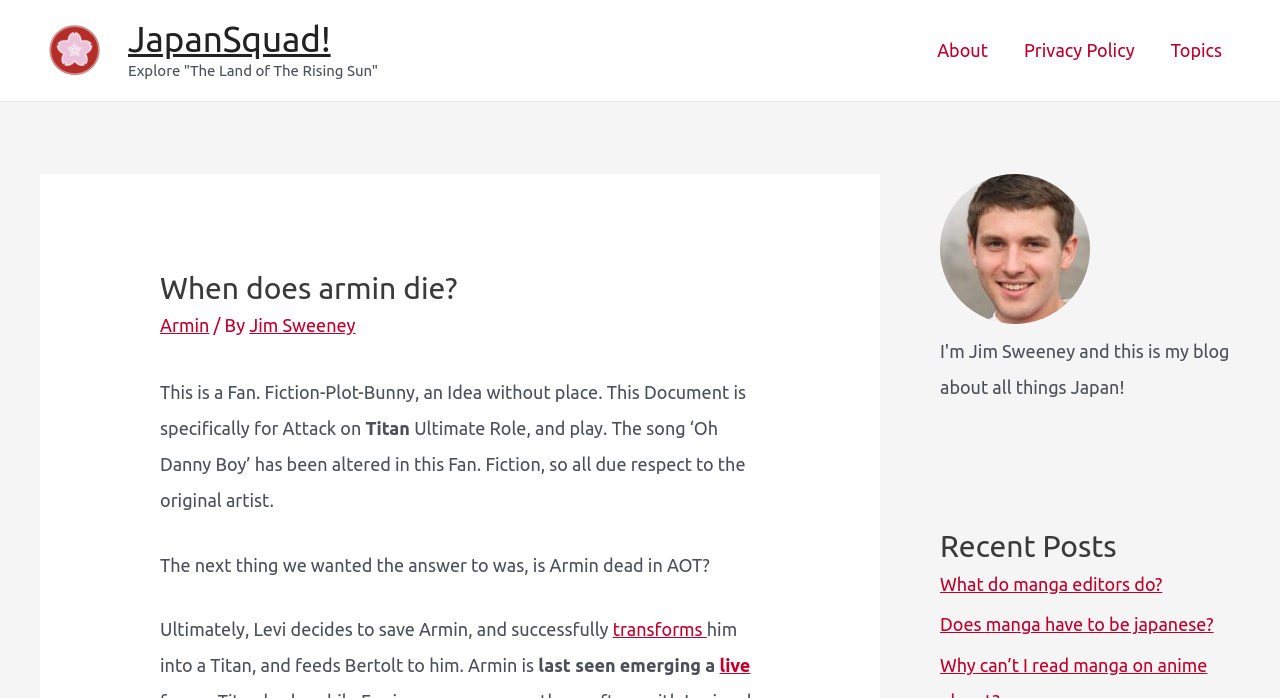Generate a comprehensive description of the contents of the webpage.

This webpage is about a fan fiction plot bunny for Attack on Titan Ultimate Roleplay. At the top left, there is a logo image and a link to "JapanSquad!" with the text "Explore 'The Land of The Rising Sun'". On the top right, there is a site navigation menu with links to "About", "Privacy Policy", and "Topics".

Below the navigation menu, there is a main content section. The title of the page is "When does Armin die?" and it is followed by a brief description of the fan fiction plot bunny. The description mentions that the document is specifically for Attack on Titan Ultimate Roleplay and that the song "Oh Danny Boy" has been altered in this fan fiction.

The main content section also includes several paragraphs of text that discuss the plot of Attack on Titan, including Armin's fate and Levi's decision to save him. There are also links to related topics, such as "transforms" and "live".

On the right side of the page, there is a complementary section that includes a figure with a caption, as well as a heading "Recent Posts" and links to two recent posts, "What do manga editors do?" and "Does manga have to be japanese?".